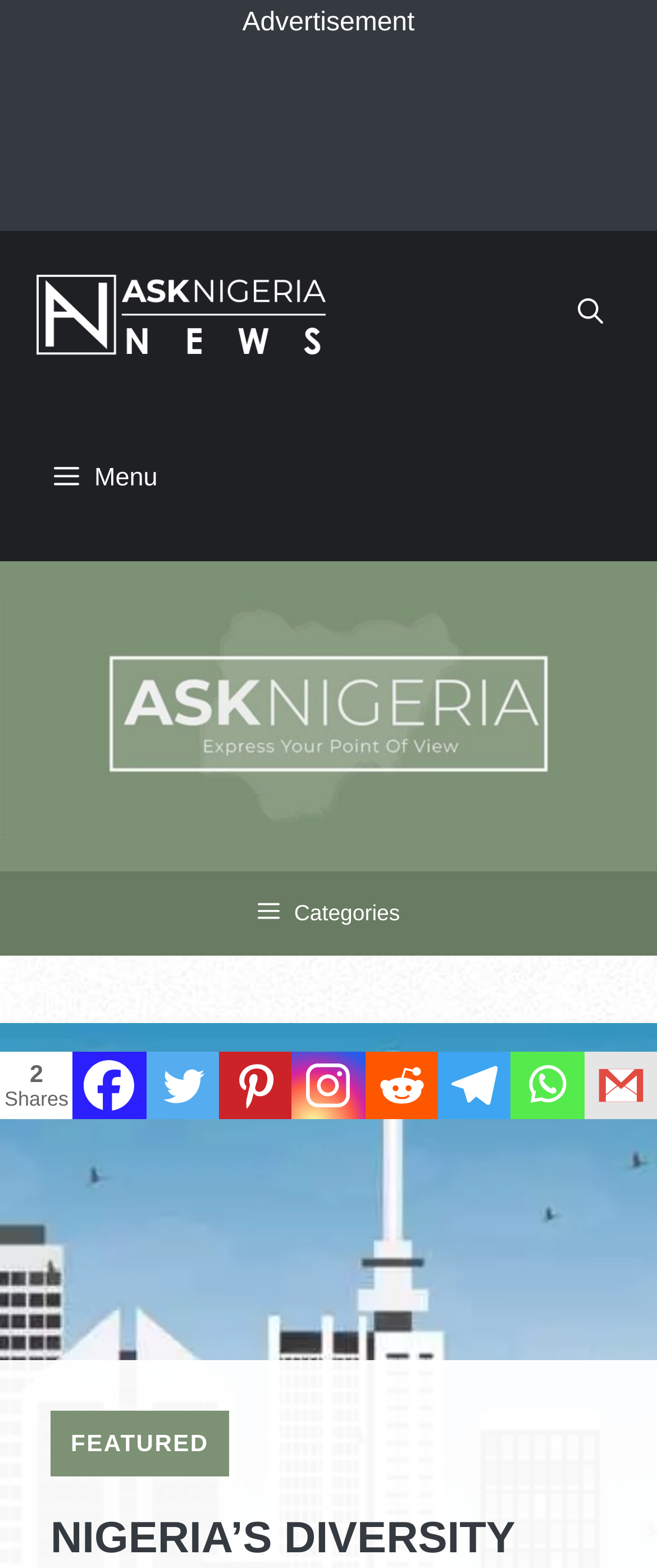Locate the bounding box coordinates of the clickable element to fulfill the following instruction: "Check Digital Accessibility". Provide the coordinates as four float numbers between 0 and 1 in the format [left, top, right, bottom].

None